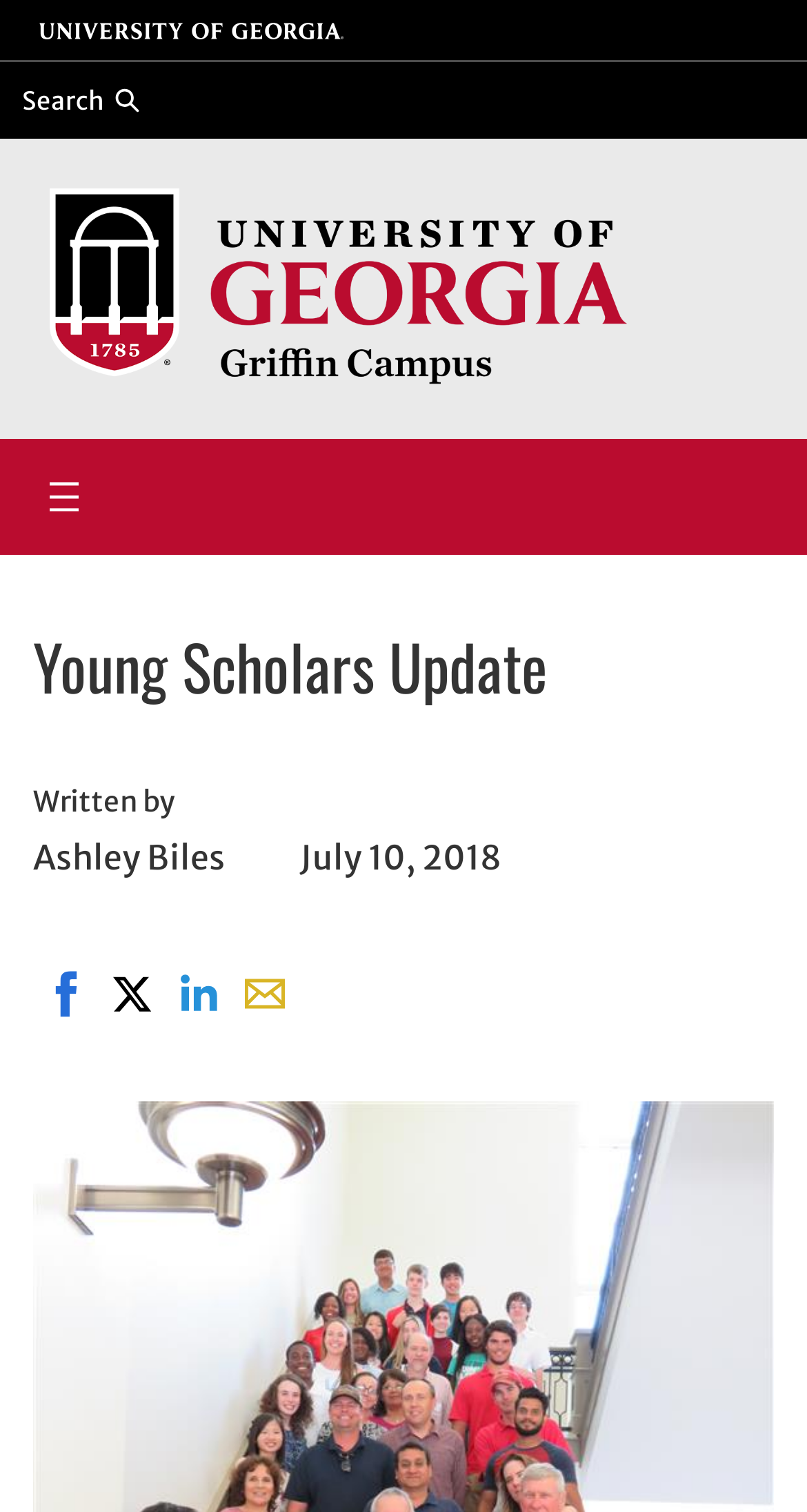Identify the bounding box coordinates necessary to click and complete the given instruction: "Click the University of Georgia link".

[0.049, 0.015, 0.429, 0.026]